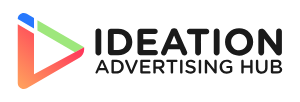What is the purpose of 'Ideation Advertising Hub'?
Answer the question with a thorough and detailed explanation.

The words 'ADVERTISING HUB' below the logo reinforce the company's mission to serve as a central resource for advertising solutions, particularly for small businesses looking to enhance their online presence through social media marketing.